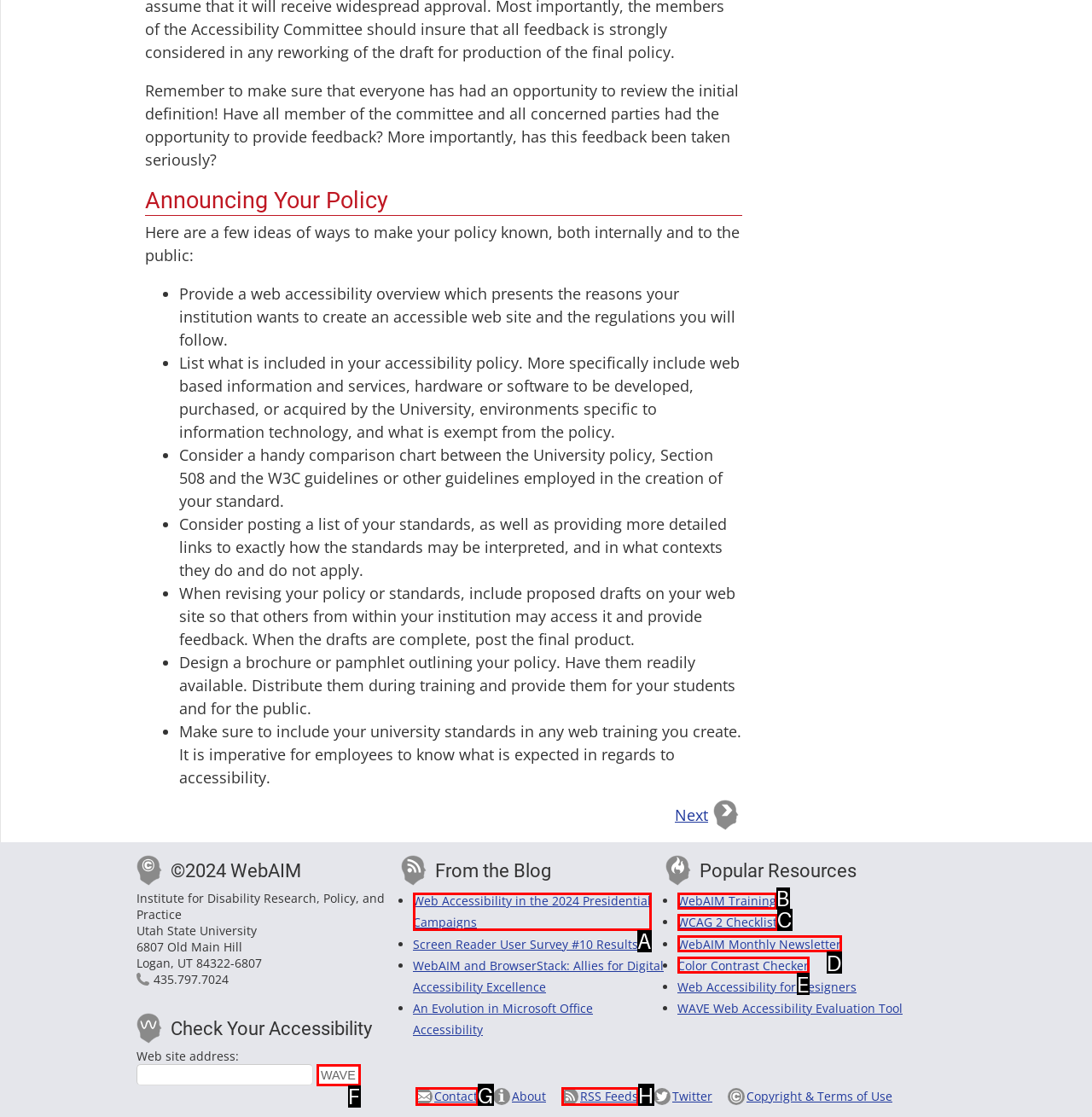Which option should be clicked to execute the following task: Click the 'WAVE' button? Respond with the letter of the selected option.

F